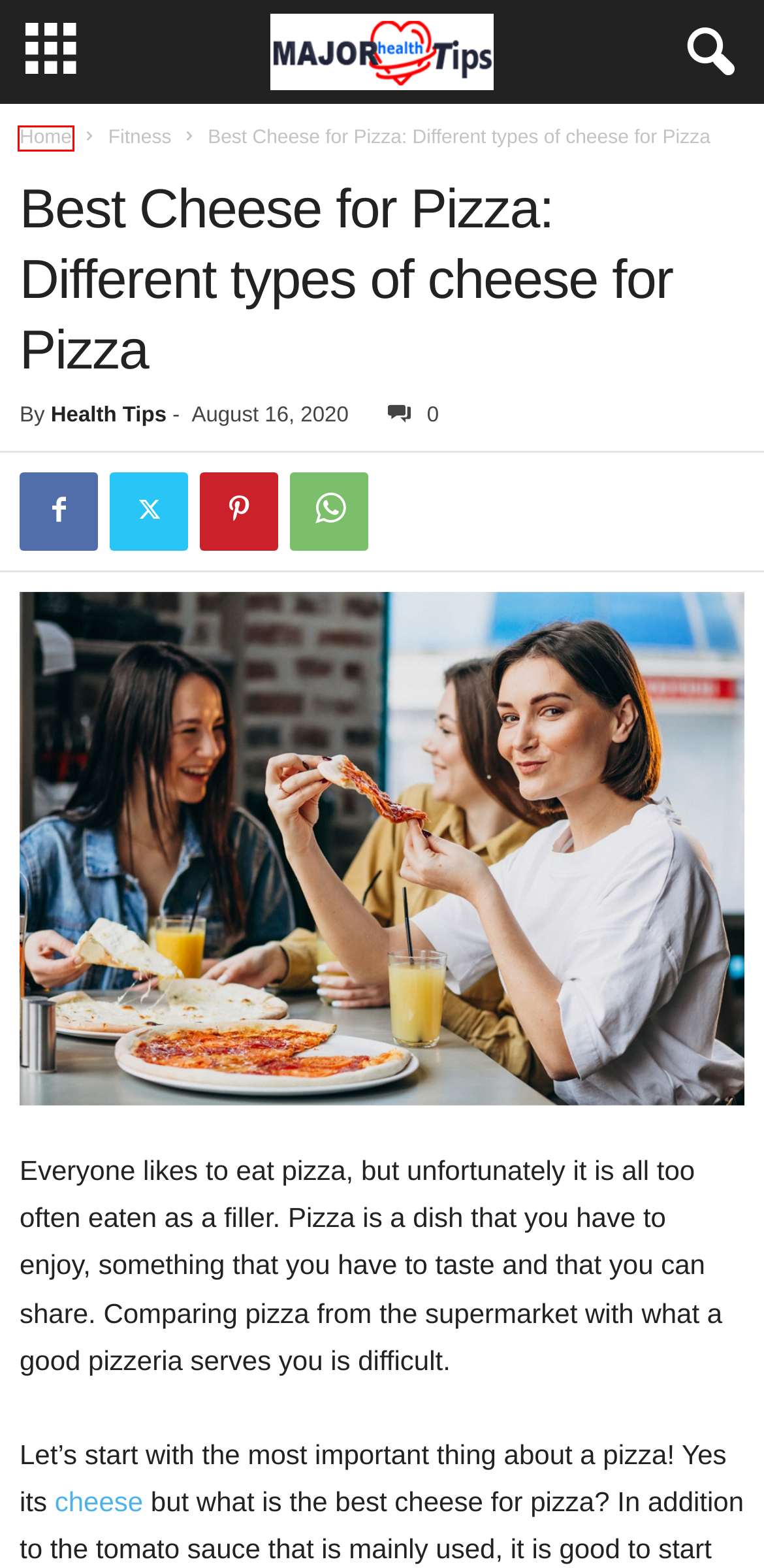You are presented with a screenshot of a webpage that includes a red bounding box around an element. Determine which webpage description best matches the page that results from clicking the element within the red bounding box. Here are the candidates:
A. Best Teas That Help Lower Fever Naturally - Major Health Tips
B. Congestive Heart Failure Diet: Simple Tips to Deal - Major Health Tips
C. Is Chocolate Milk Good for You? - Major Health Tips
D. Health Archives - Major Health Tips
E. Can You Freeze Cottage Cheese? Does it Go Bad? - Major Health Tips
F. Fitness Archives - Major Health Tips
G. Contact - Major Health Tips
H. Home - Major Health Tips

H